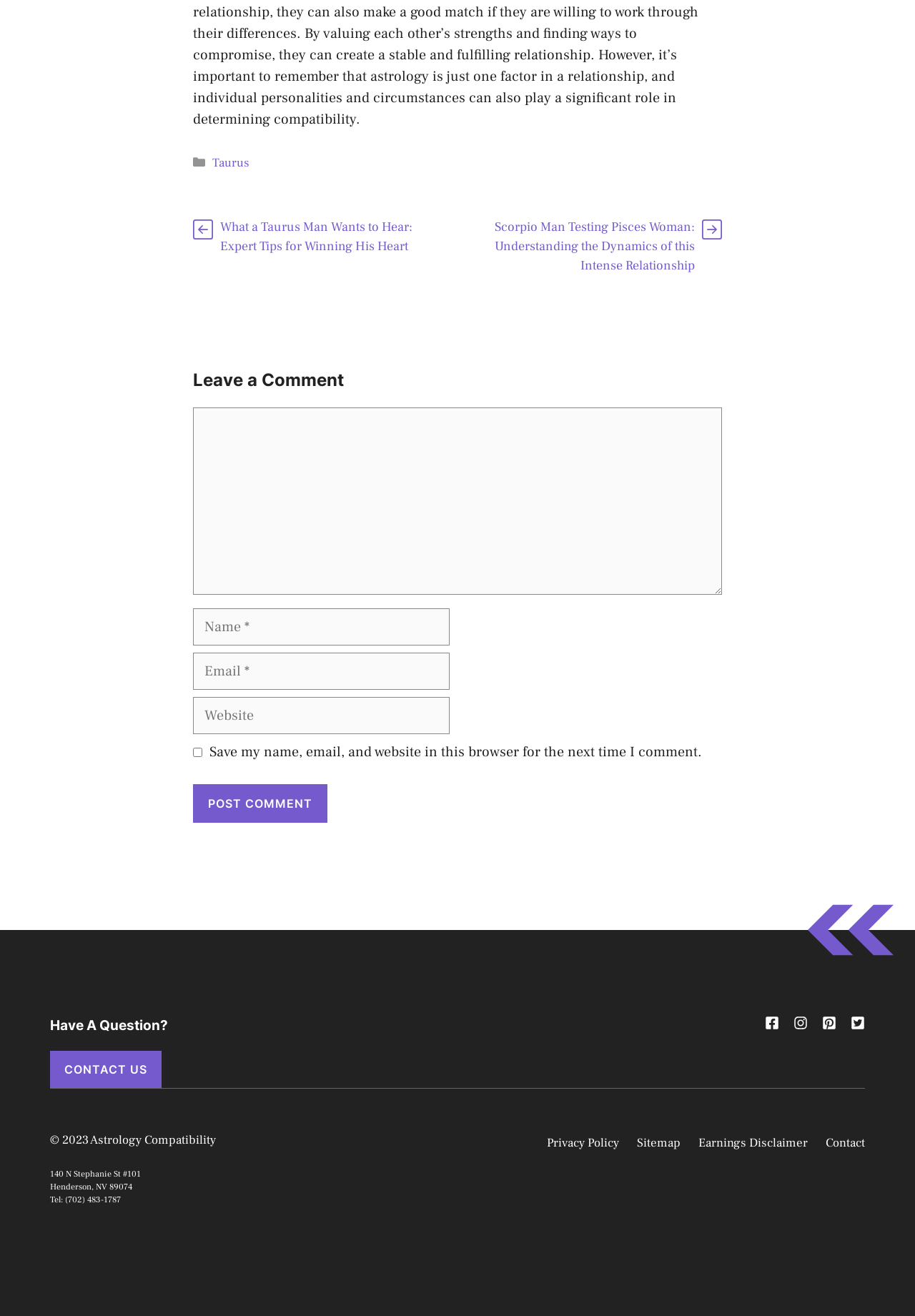Answer with a single word or phrase: 
What is the topic of the webpage?

Astrology